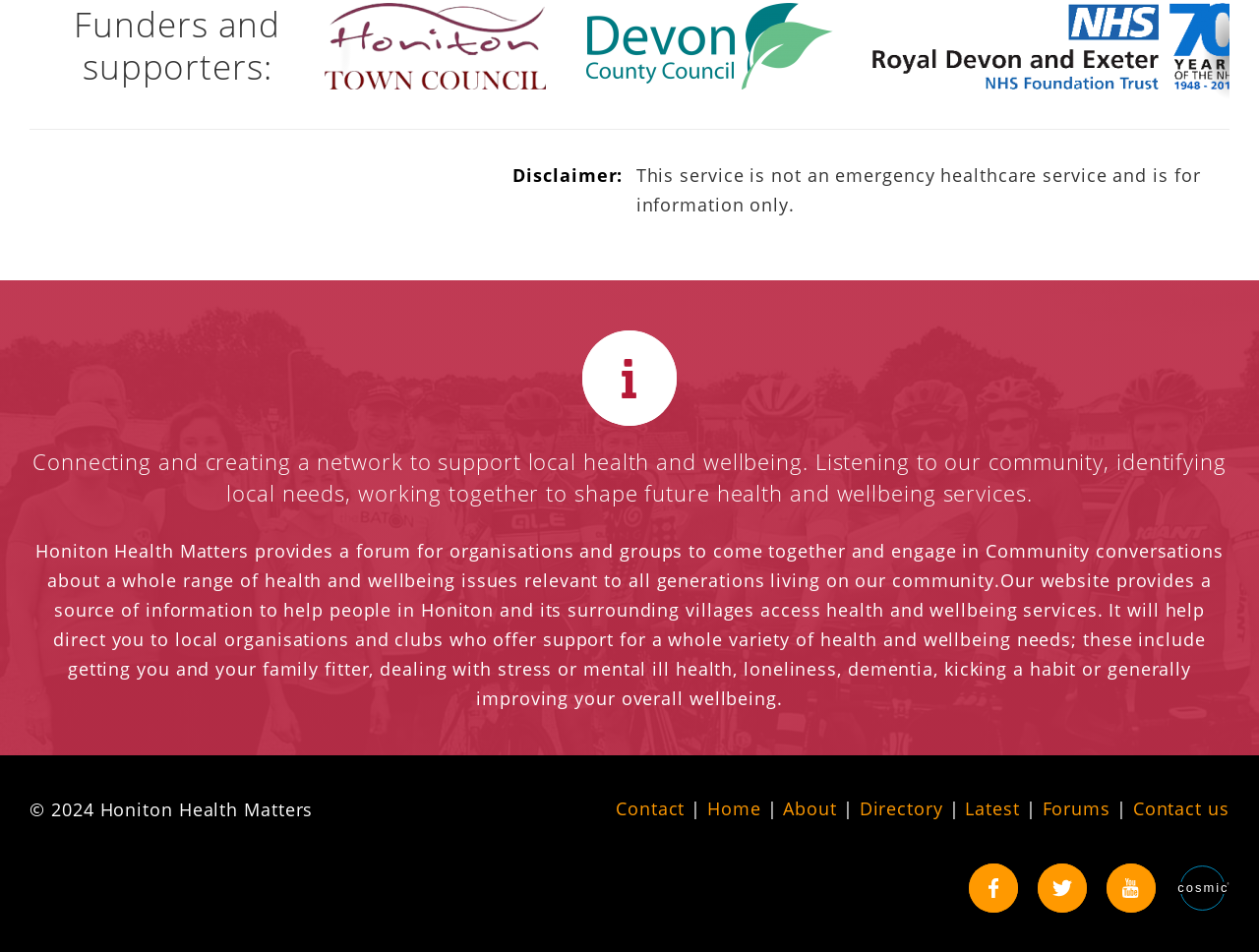Using the details in the image, give a detailed response to the question below:
How many funders and supporters are listed on the webpage?

This answer can be obtained by counting the number of link elements under the heading 'Funders and supporters:', which are Honiton Town Council, Devon County Council, and NHS Foundation Trust.